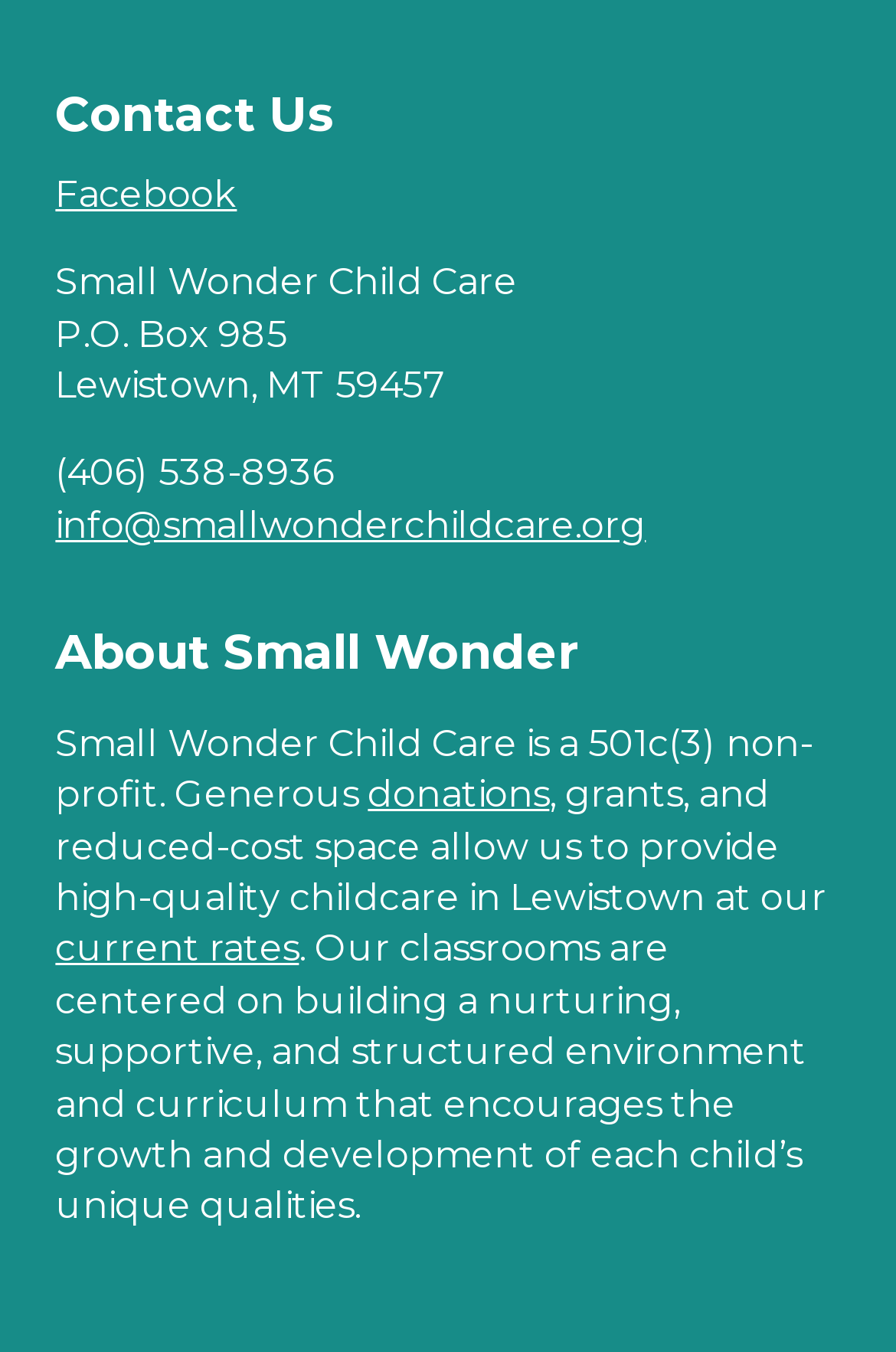Consider the image and give a detailed and elaborate answer to the question: 
What type of organization is Small Wonder Child Care?

I found the type of organization by looking at the StaticText element with the text 'Small Wonder Child Care is a 501c(3) non-profit.' located in the 'About Small Wonder' section.